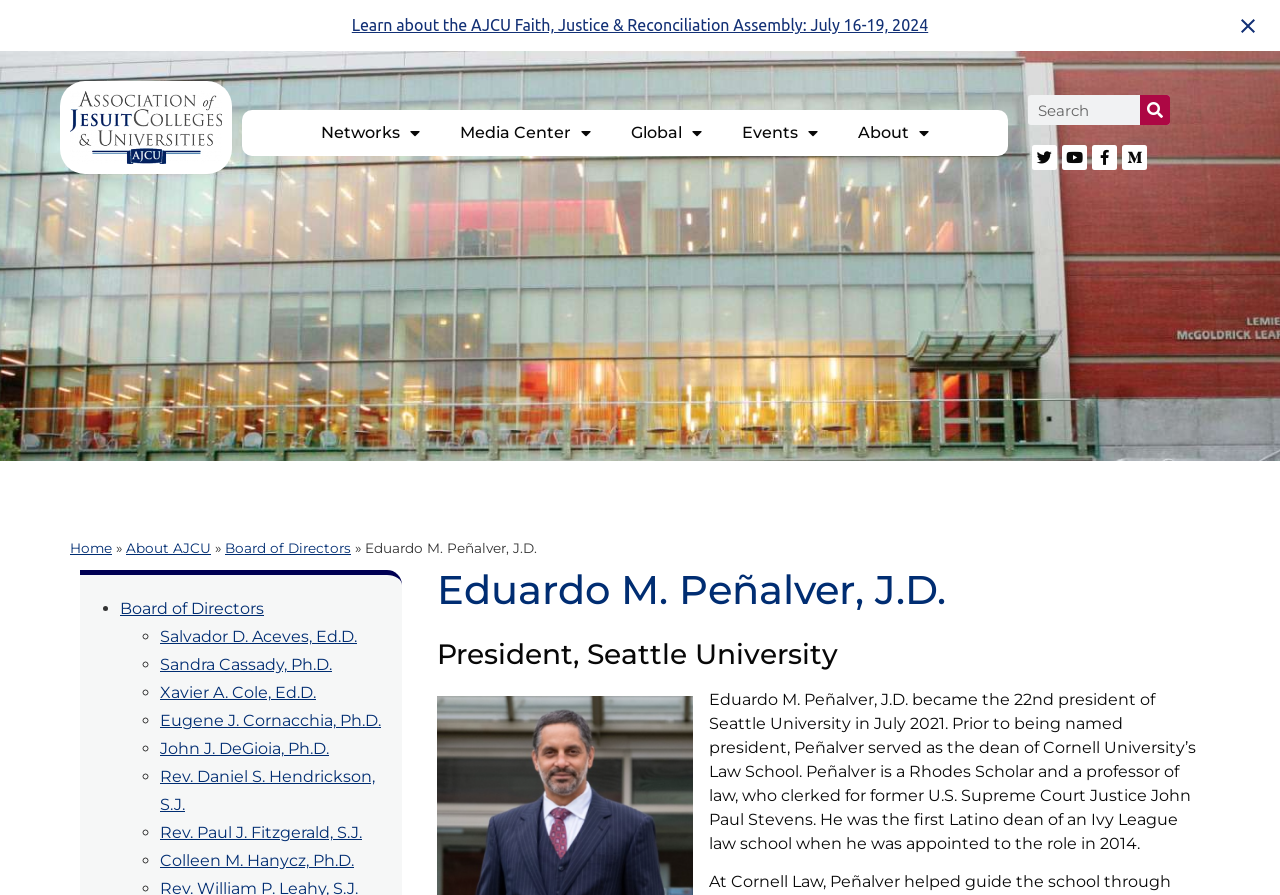Determine the bounding box coordinates of the region I should click to achieve the following instruction: "Read about Eduardo M. Peñalver, J.D.". Ensure the bounding box coordinates are four float numbers between 0 and 1, i.e., [left, top, right, bottom].

[0.341, 0.637, 0.935, 0.682]